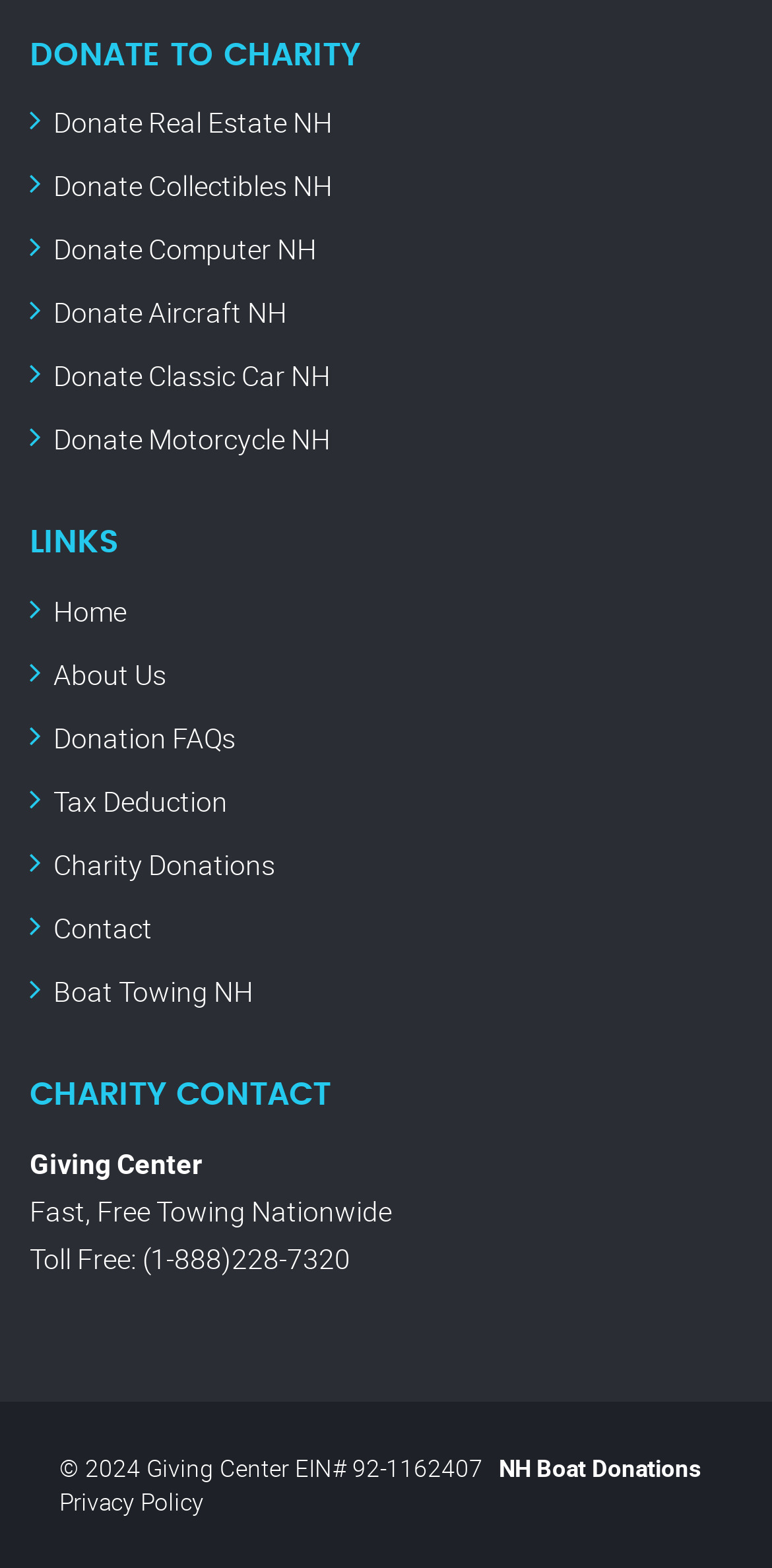Pinpoint the bounding box coordinates of the clickable element needed to complete the instruction: "Go to the home page". The coordinates should be provided as four float numbers between 0 and 1: [left, top, right, bottom].

[0.069, 0.378, 0.164, 0.402]